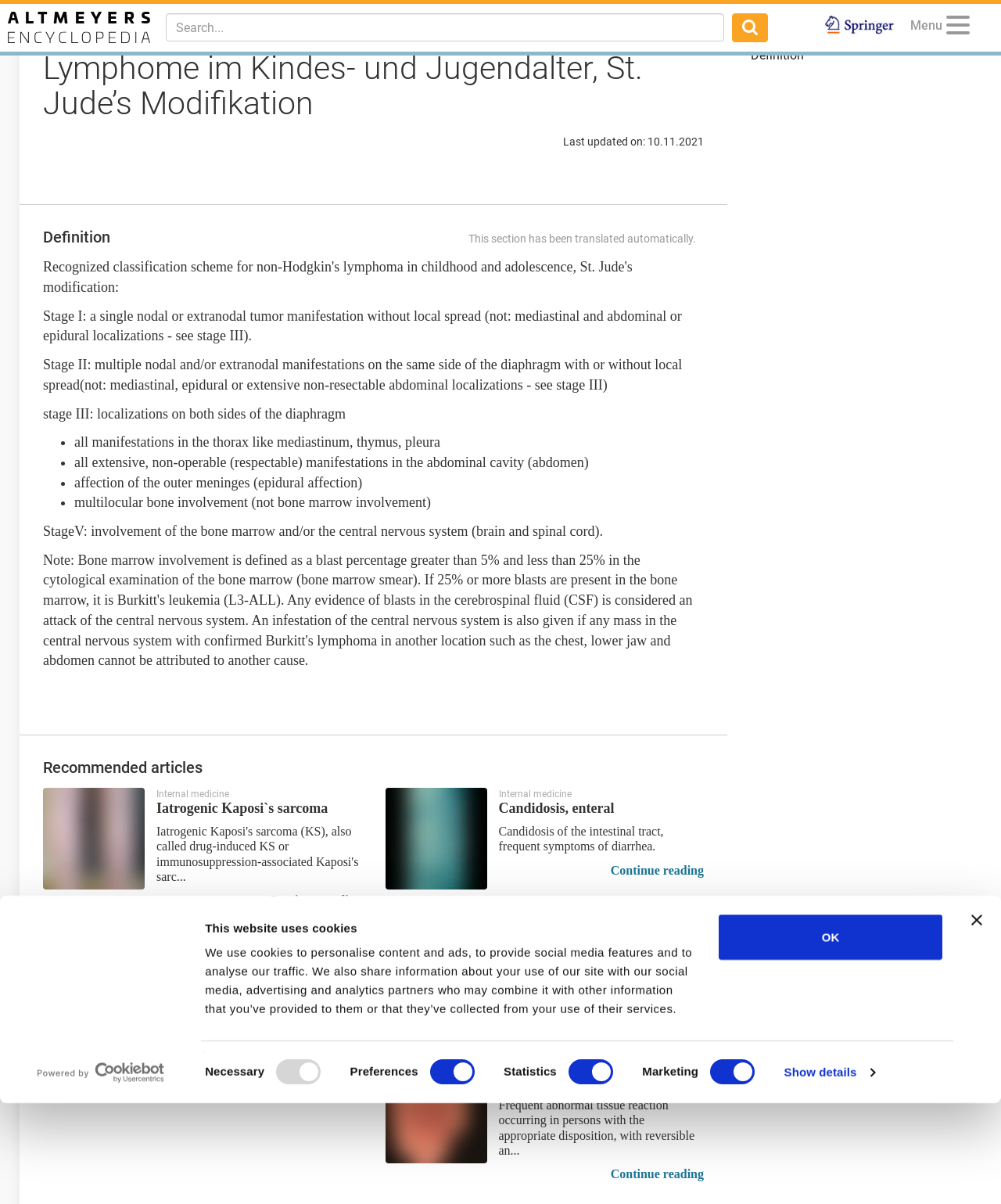Determine the bounding box coordinates for the HTML element mentioned in the following description: "title="Perniones"". The coordinates should be a list of four floats ranging from 0 to 1, represented as [left, top, right, bottom].

[0.385, 0.882, 0.486, 0.966]